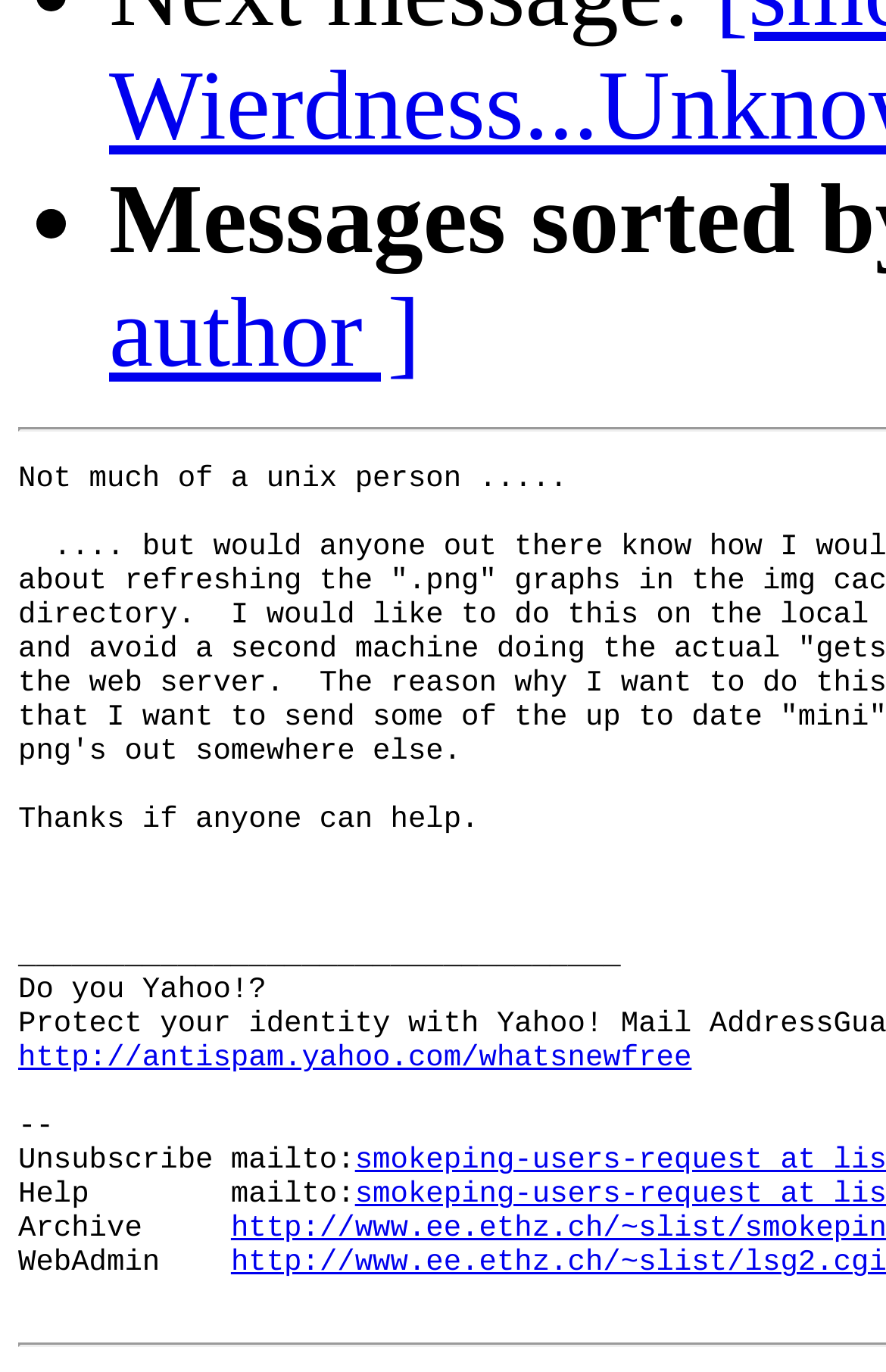Find and provide the bounding box coordinates for the UI element described with: "http://antispam.yahoo.com/whatsnewfree".

[0.021, 0.759, 0.783, 0.784]